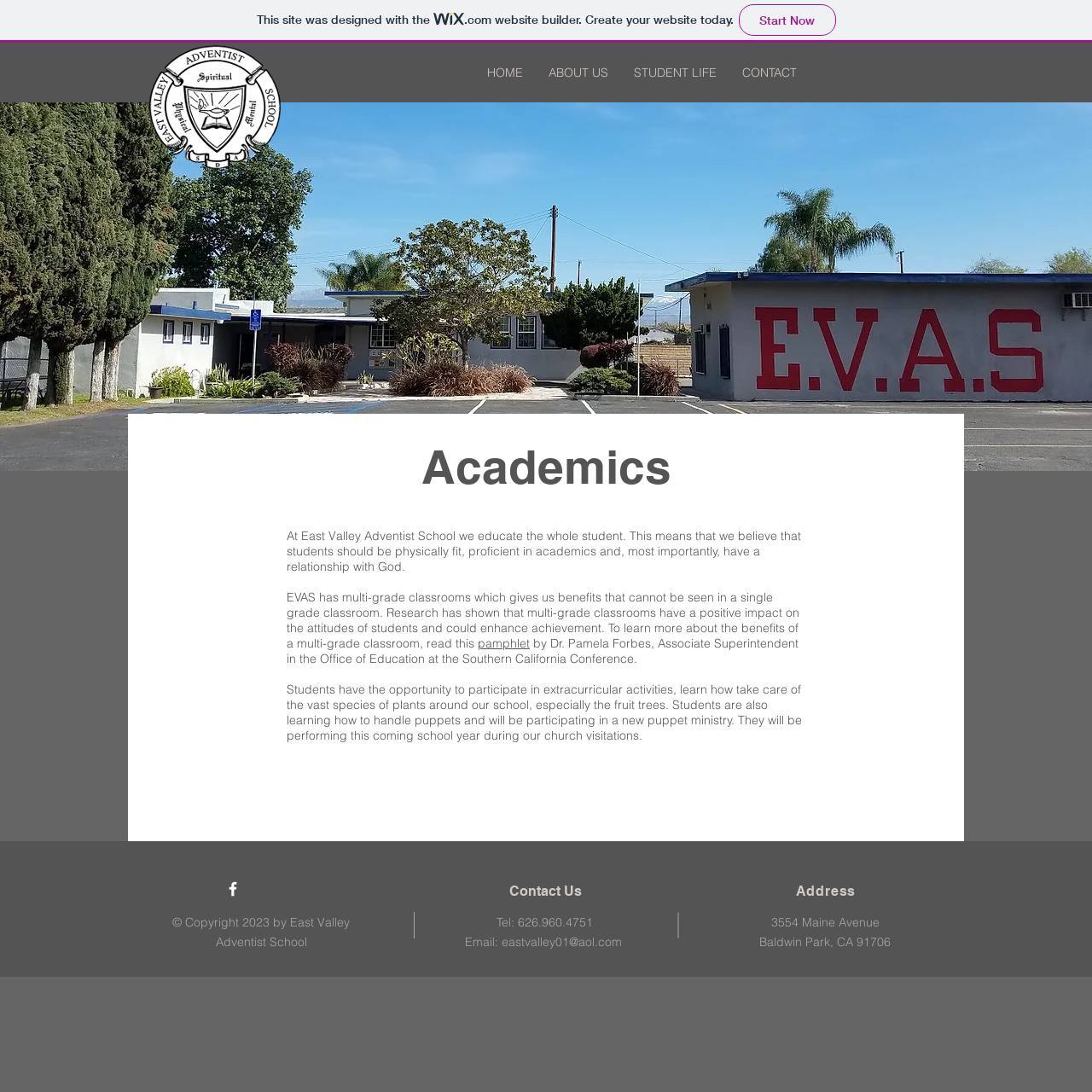Determine the bounding box coordinates for the HTML element described here: "pamphlet".

[0.438, 0.582, 0.485, 0.596]